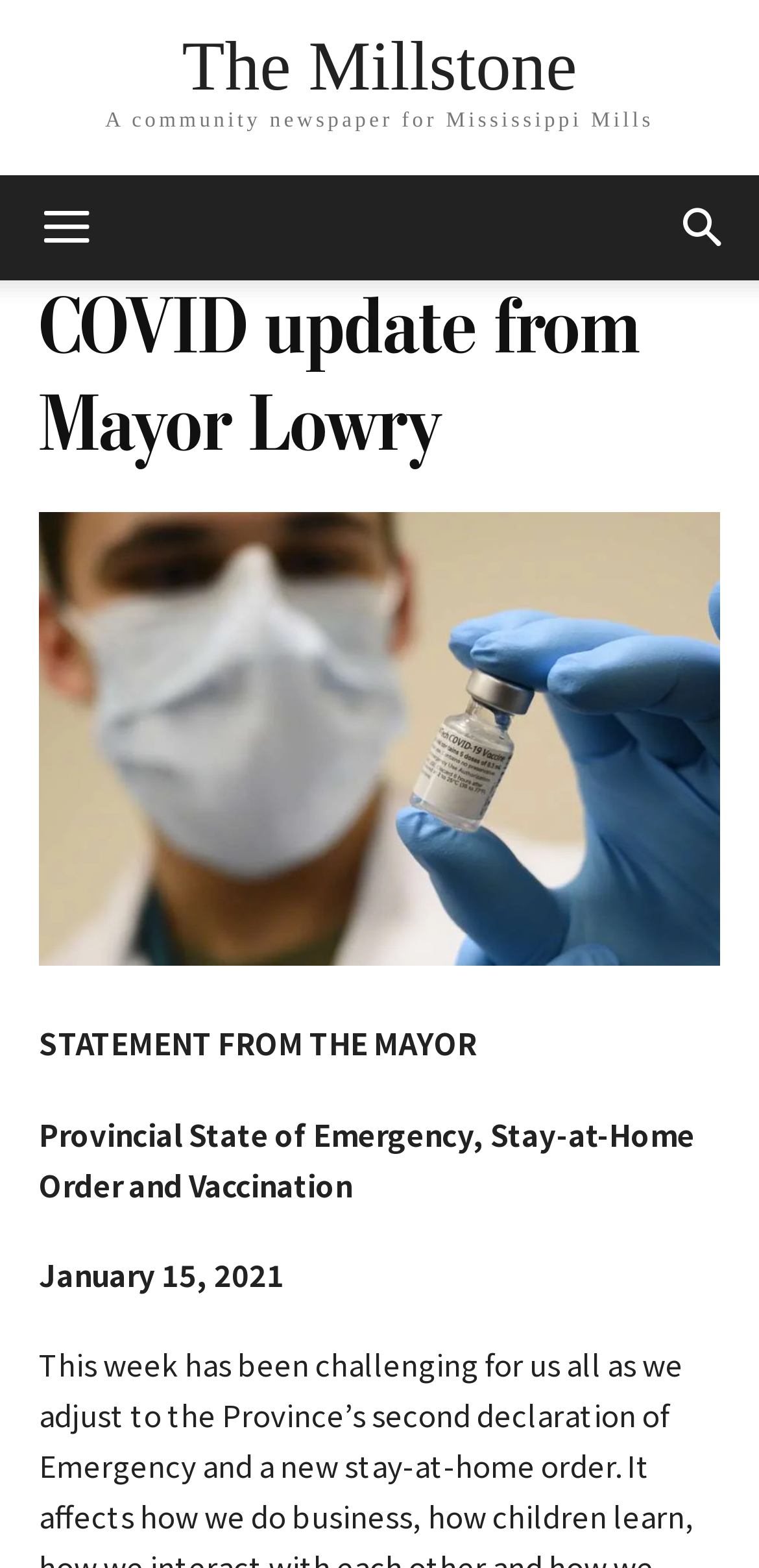Given the description "The Millstone", determine the bounding box of the corresponding UI element.

[0.24, 0.02, 0.76, 0.065]